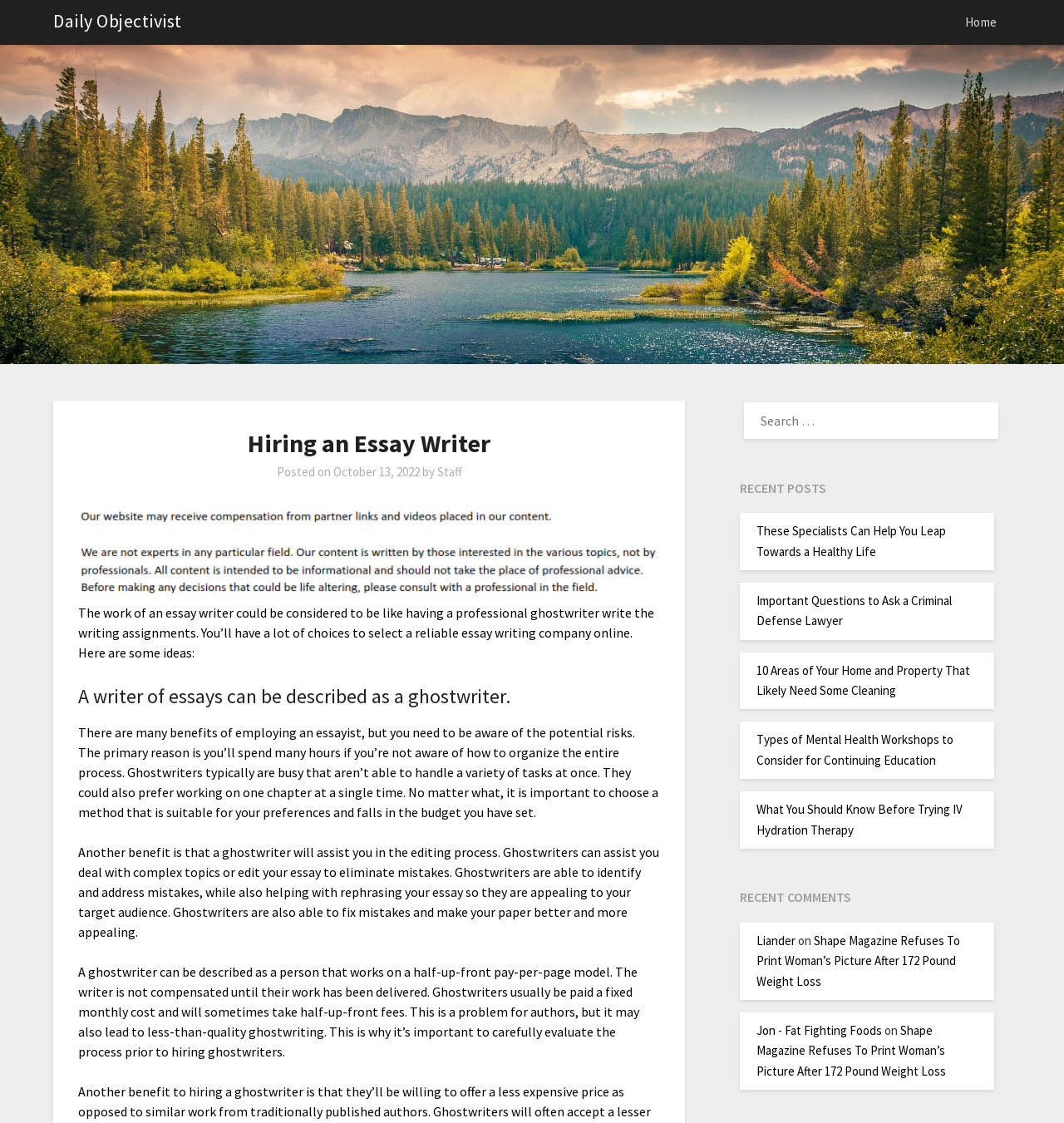What is the section below the search bar?
Make sure to answer the question with a detailed and comprehensive explanation.

The section below the search bar can be identified by looking at the heading 'RECENT POSTS' which is located below the search bar, indicating that this section contains recent posts.